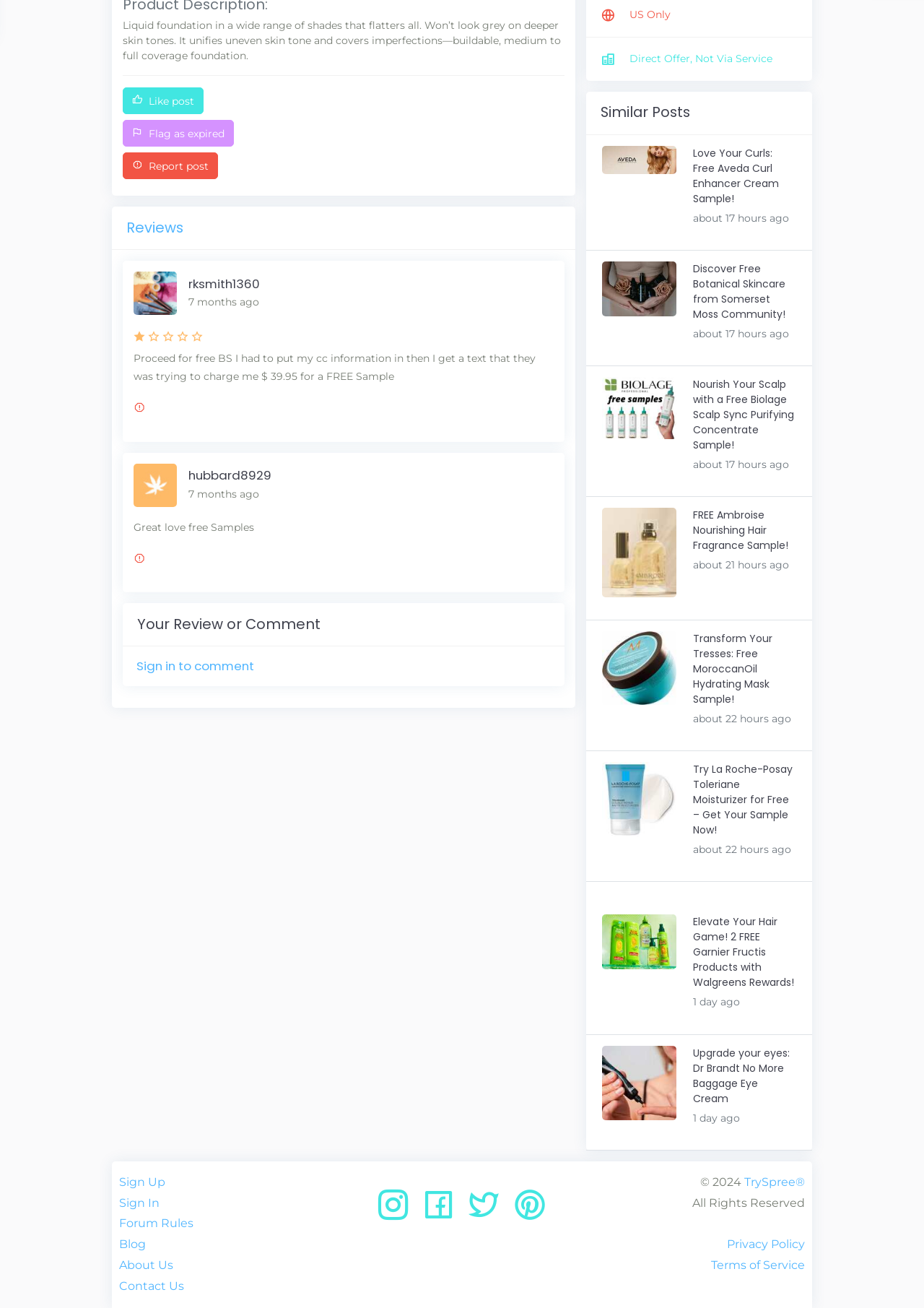Using the details in the image, give a detailed response to the question below:
How many similar posts are listed?

I count 6 similar posts listed on the webpage, each with a heading, image, and text describing a free sample offer.